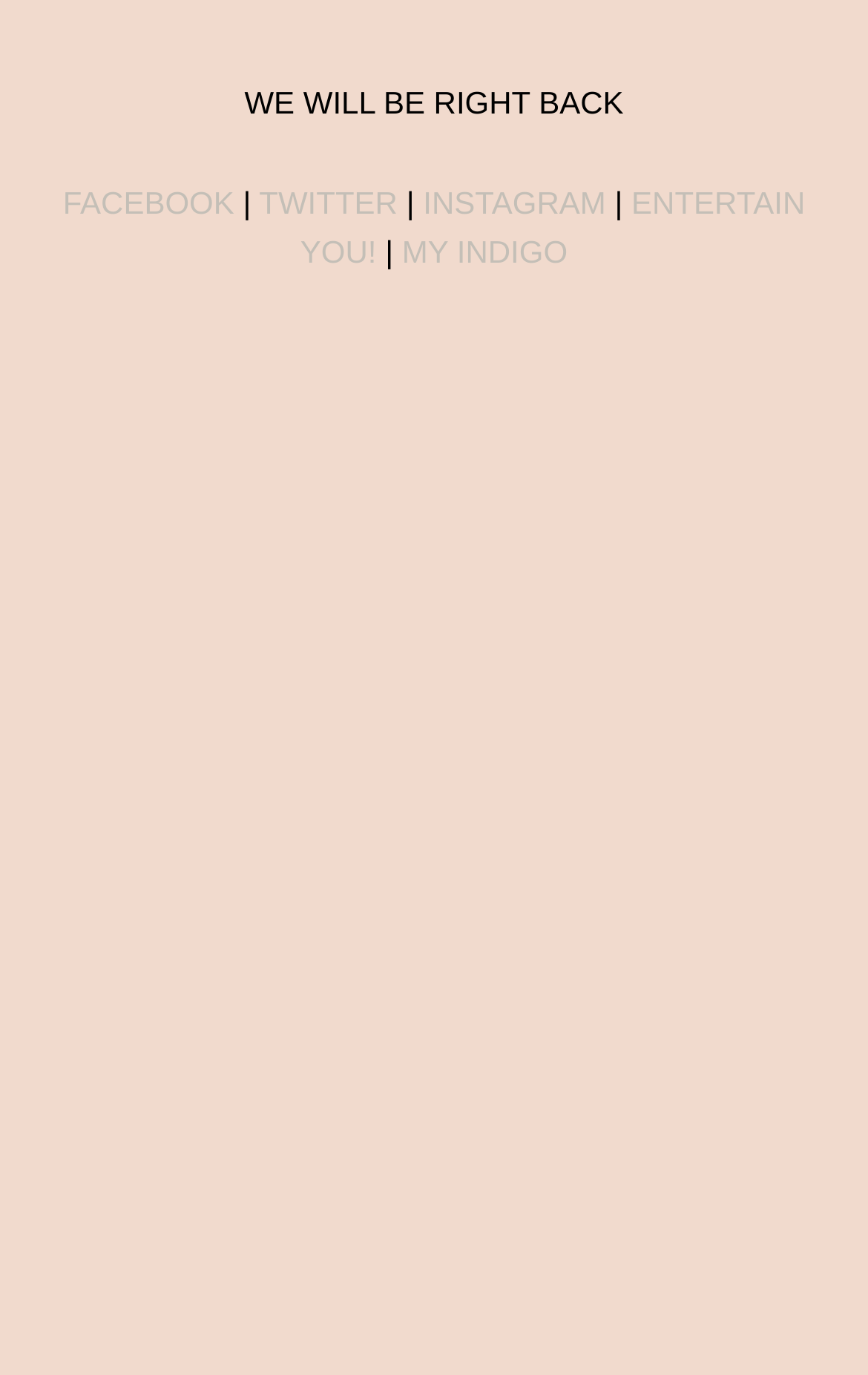Please respond in a single word or phrase: 
How many social media links are present?

3